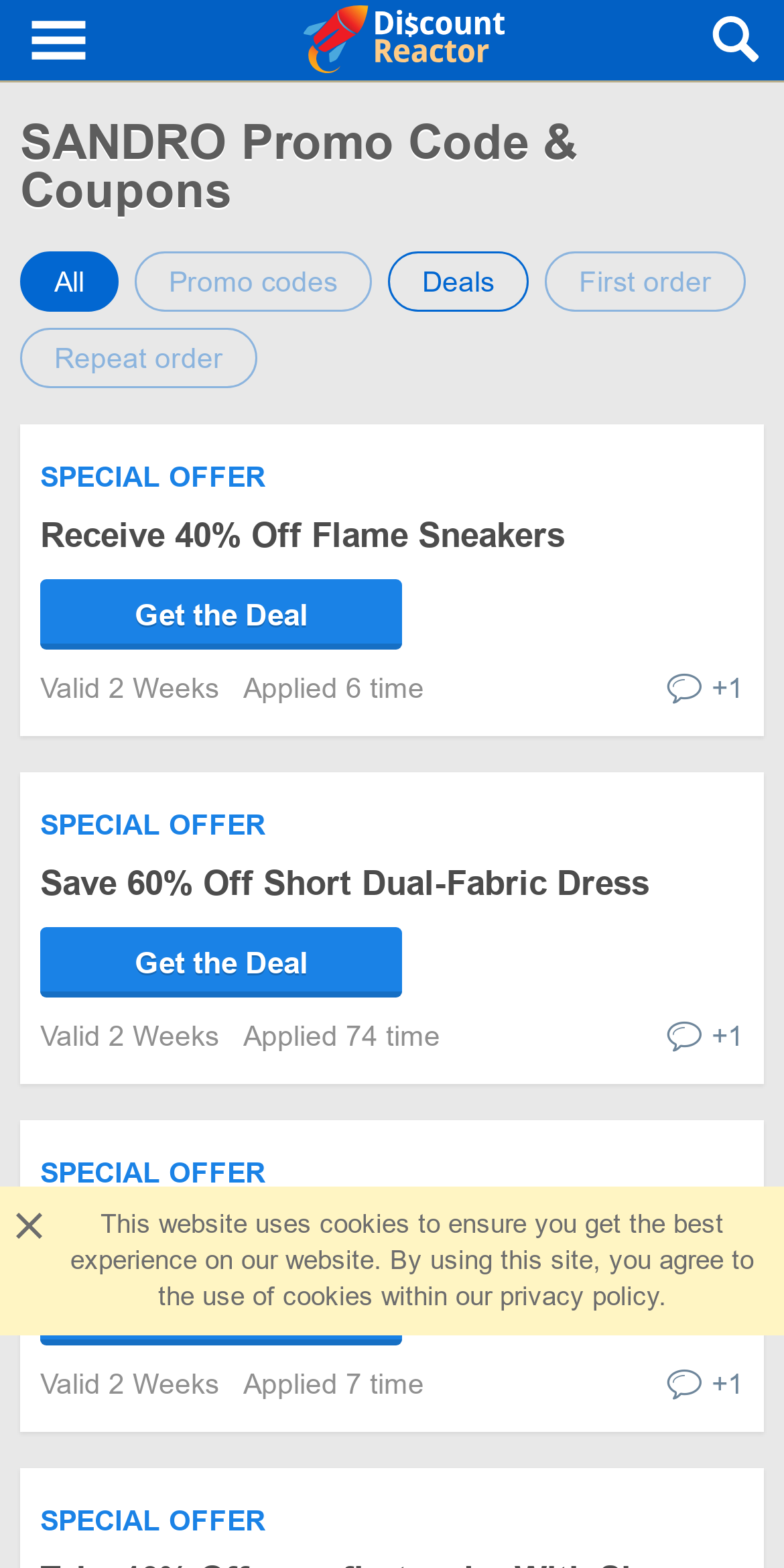Using the image as a reference, answer the following question in as much detail as possible:
How many times has the 'Save 60% Off Short Dual-Fabric Dress' promo code been applied?

I found a static text on the webpage that says 'Applied 74 time' next to the 'Save 60% Off Short Dual-Fabric Dress' promo code, which indicates that this promo code has been applied 74 times by users.